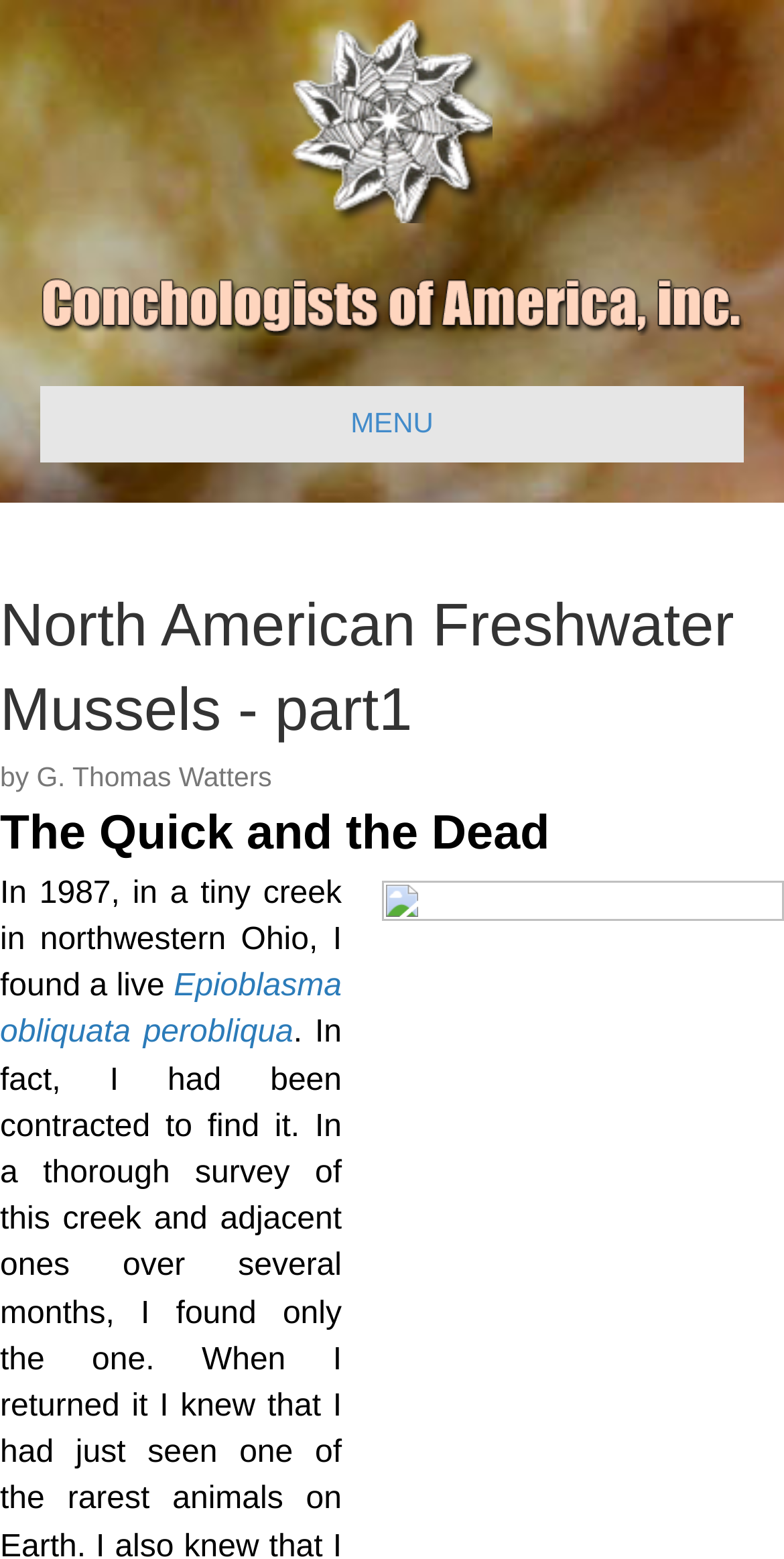Please reply with a single word or brief phrase to the question: 
What is the name of the mussel species?

Epioblasma obliquata perobliqua